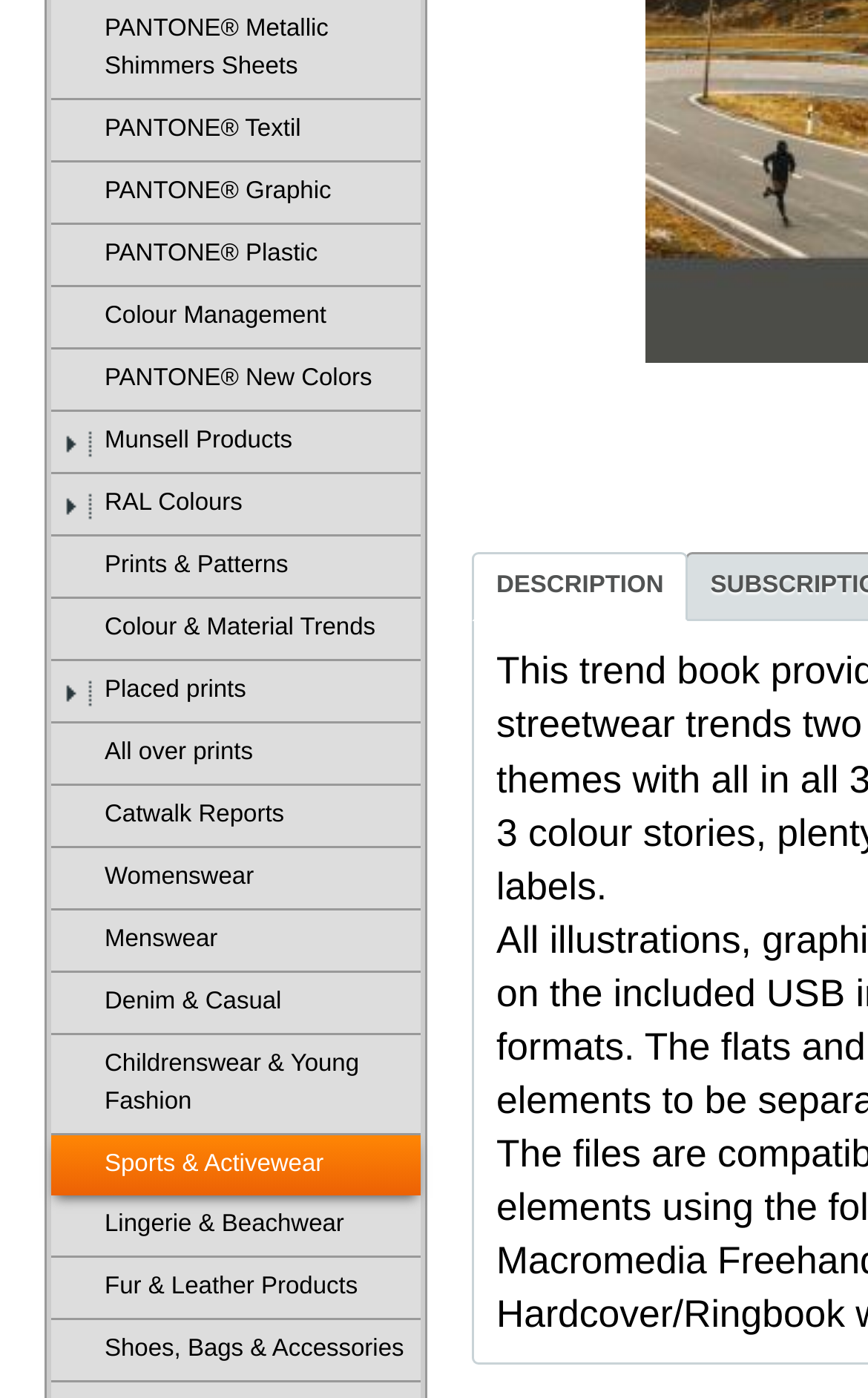Please specify the bounding box coordinates in the format (top-left x, top-left y, bottom-right x, bottom-right y), with values ranging from 0 to 1. Identify the bounding box for the UI component described as follows: Placed prints

[0.059, 0.474, 0.485, 0.518]